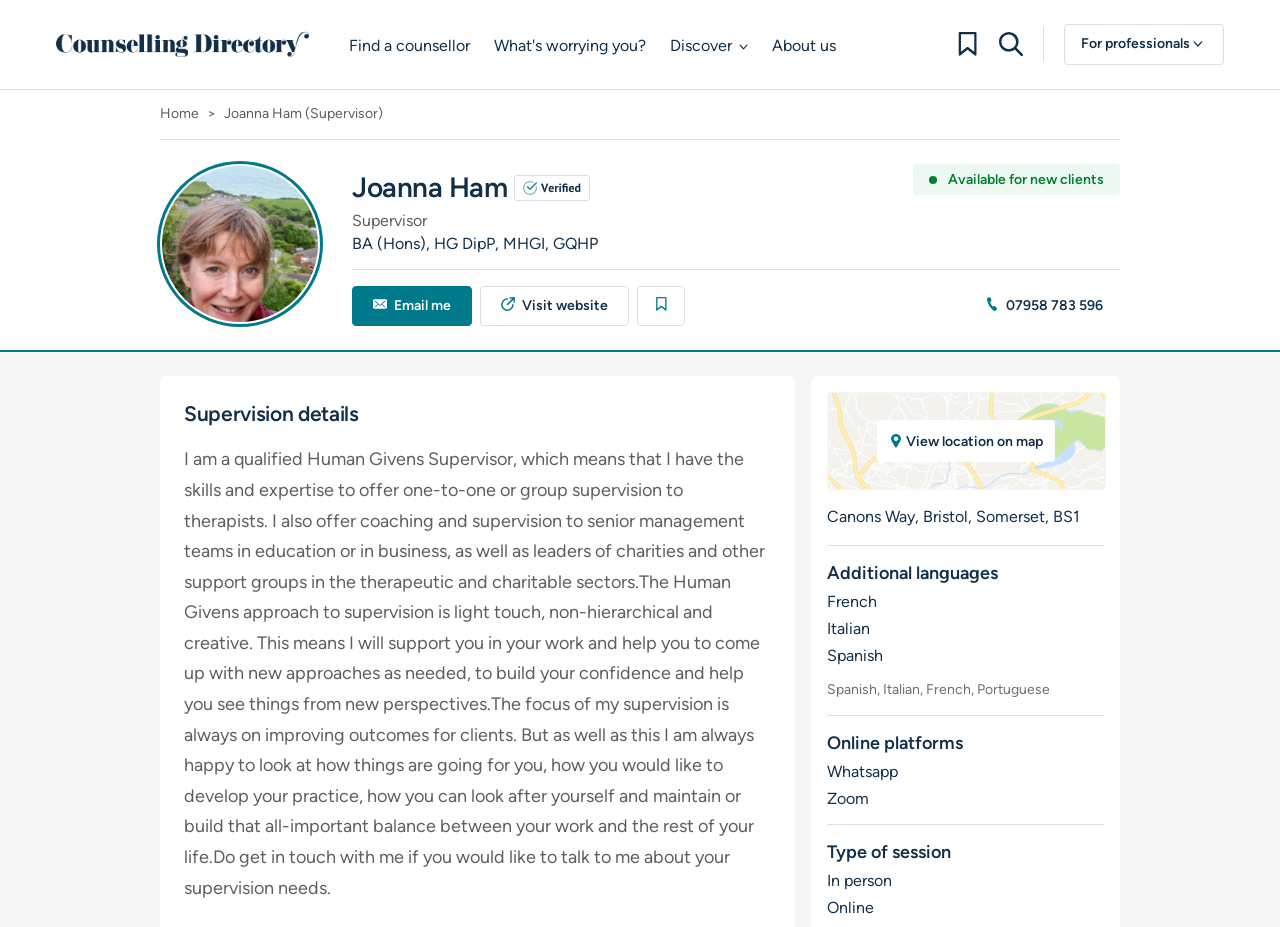Based on the image, provide a detailed and complete answer to the question: 
What is the name of the directory Joanna Ham is listed in?

The webpage shows that Joanna Ham is listed in the Counselling Directory, which is indicated by the 'Counselling Directory' link at the top of the page.